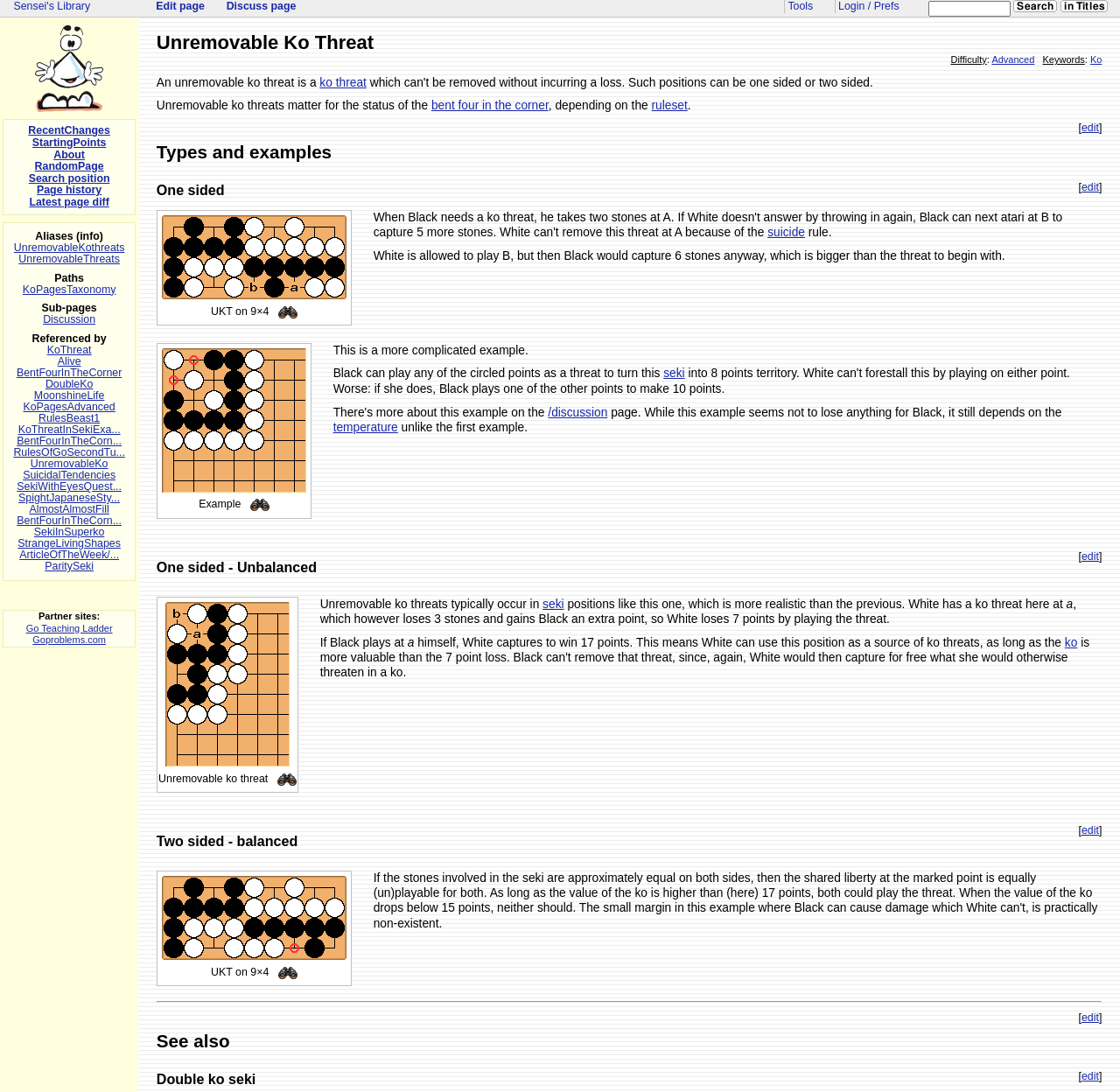Determine the bounding box coordinates of the region that needs to be clicked to achieve the task: "Search for a position".

[0.248, 0.277, 0.265, 0.295]